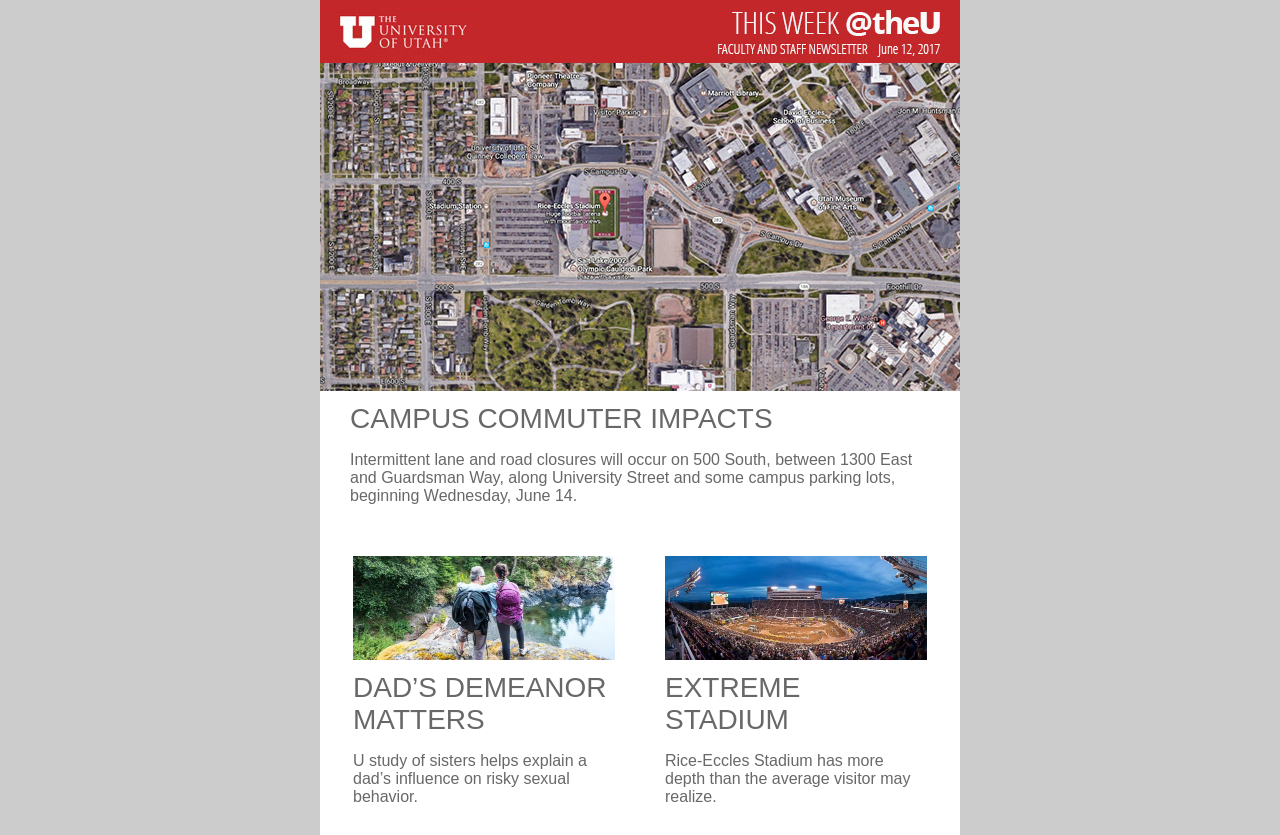Given the content of the image, can you provide a detailed answer to the question?
What is the name of the stadium mentioned in the third news article?

I determined the answer by examining the description of the third news article, which mentions that Rice-Eccles Stadium has more depth than the average visitor may realize.